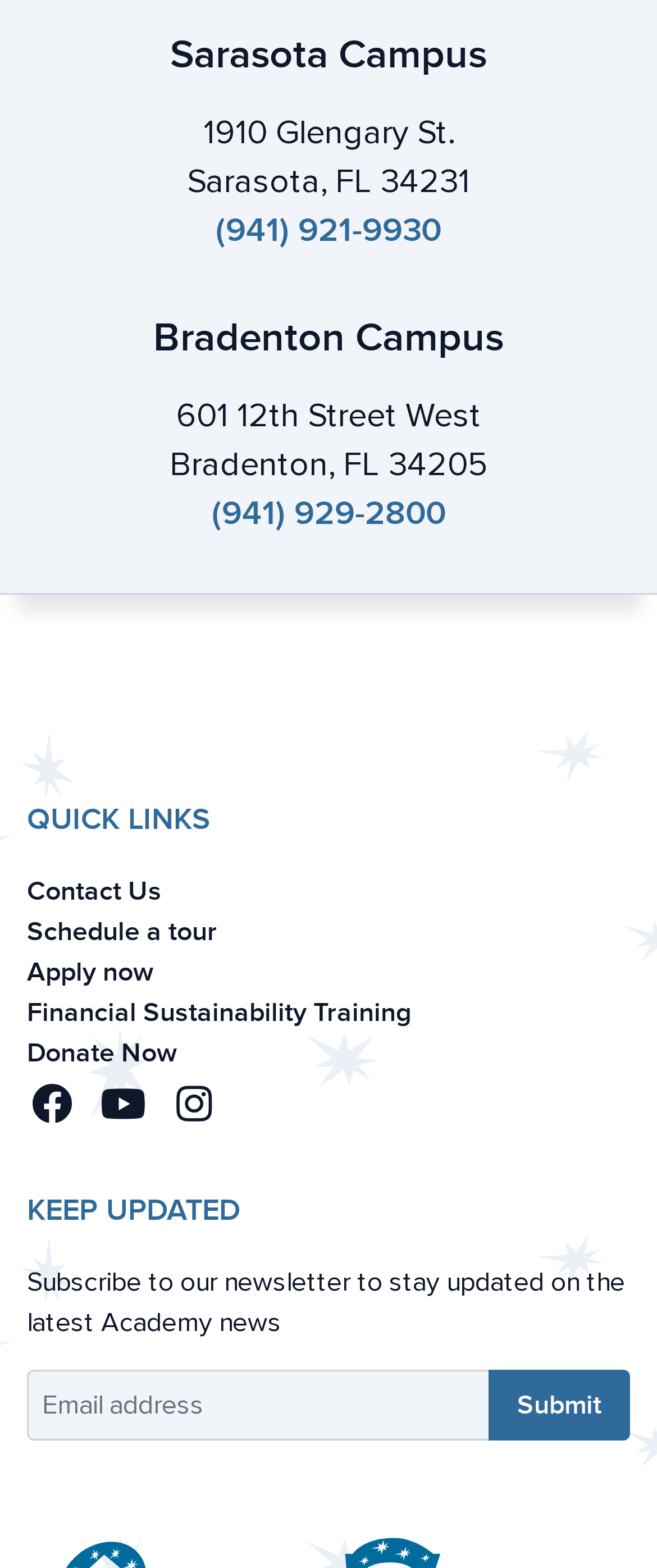Provide a short, one-word or phrase answer to the question below:
How many social media buttons are available?

3